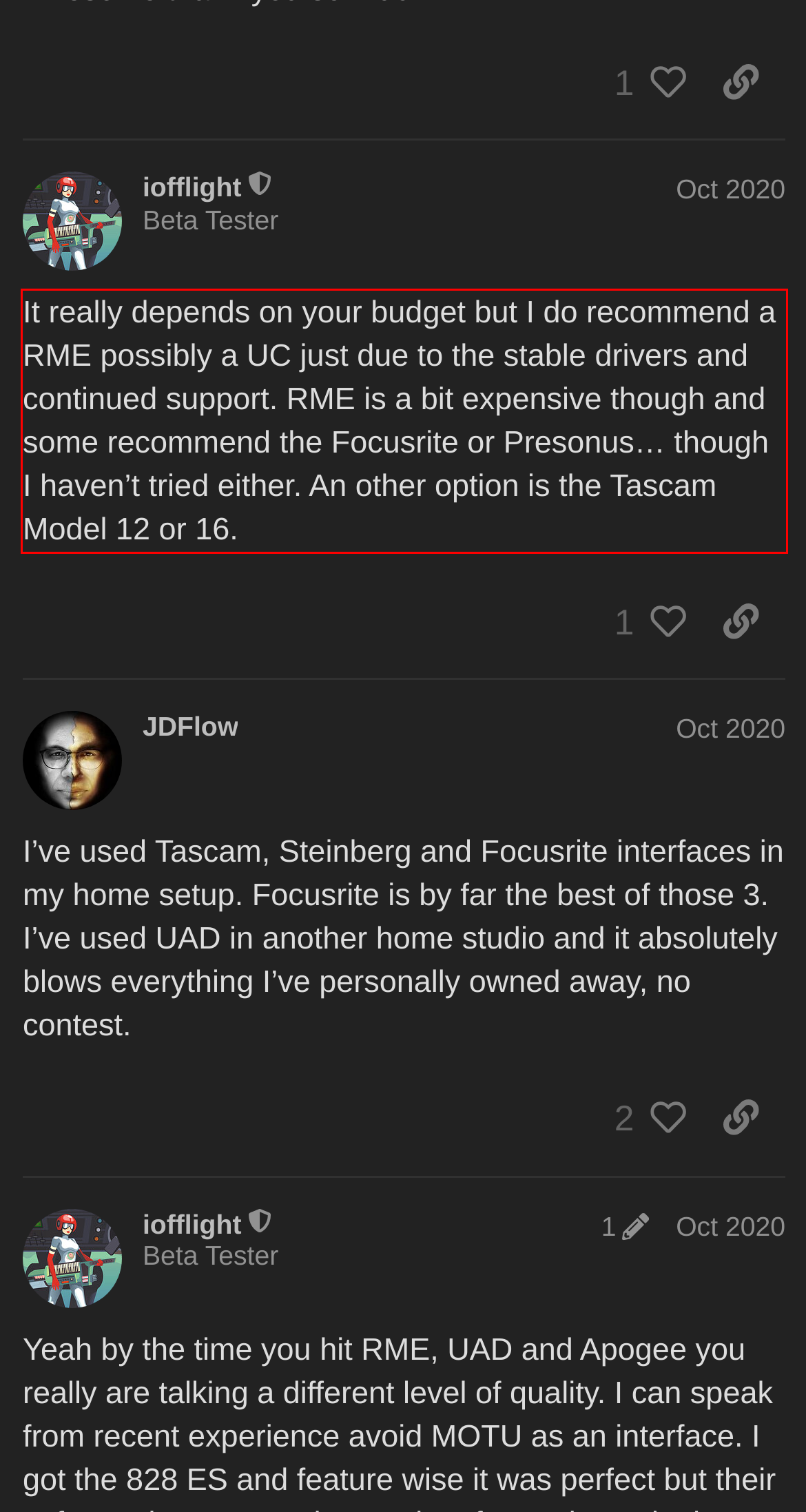Using the provided webpage screenshot, recognize the text content in the area marked by the red bounding box.

It really depends on your budget but I do recommend a RME possibly a UC just due to the stable drivers and continued support. RME is a bit expensive though and some recommend the Focusrite or Presonus… though I haven’t tried either. An other option is the Tascam Model 12 or 16.